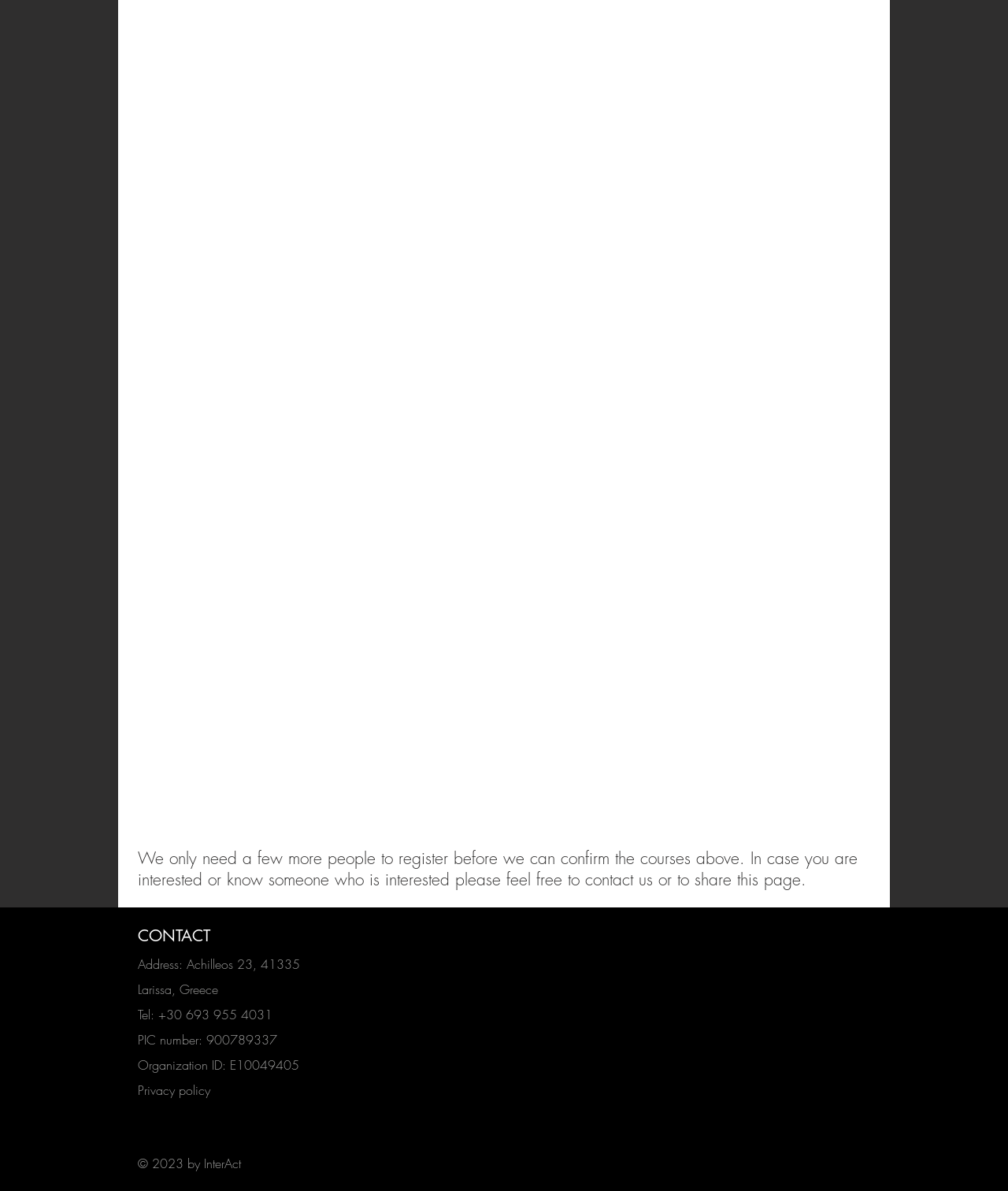Determine the bounding box for the UI element described here: "Divvy Black Widow CBD Pre-rolls".

None